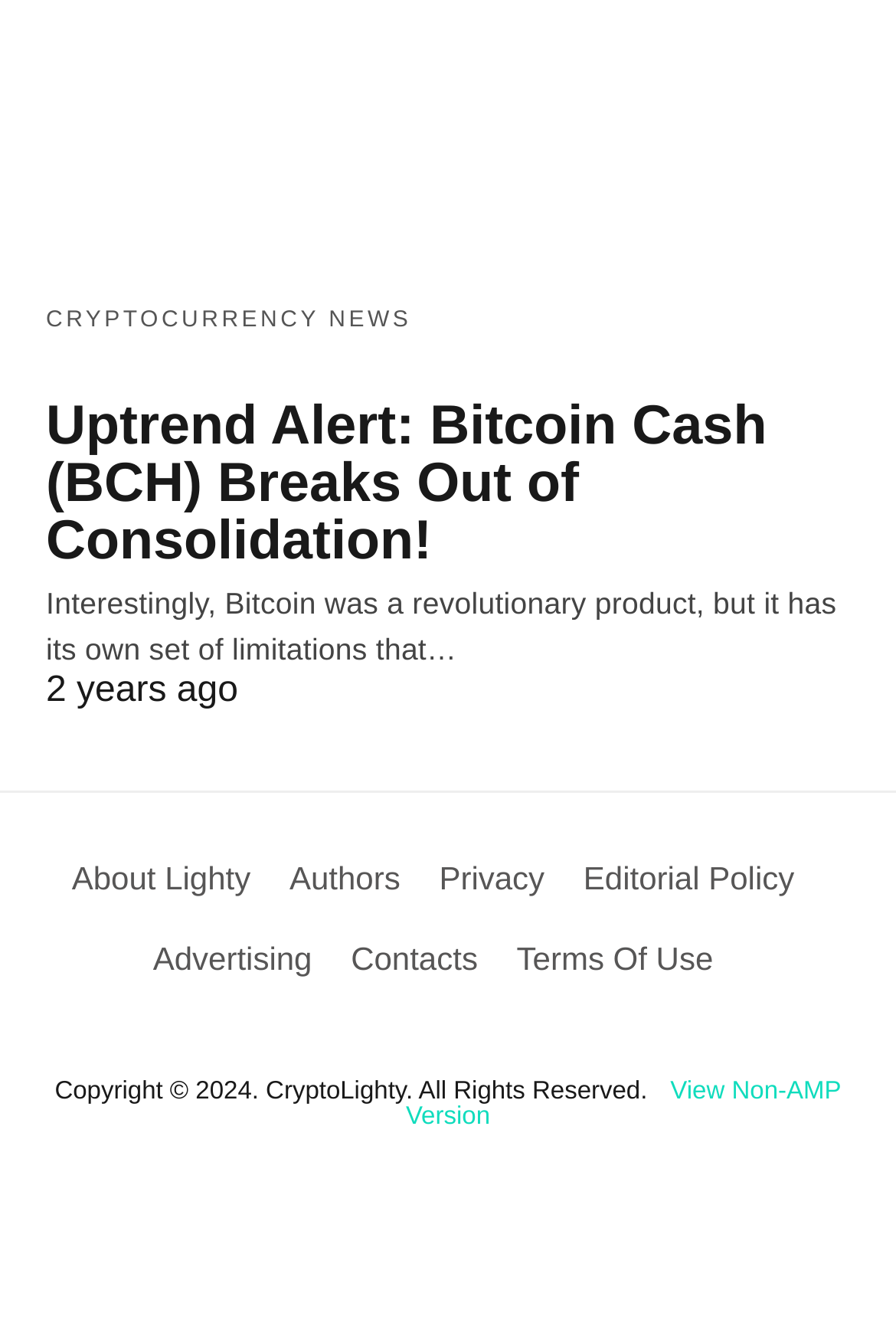Bounding box coordinates are specified in the format (top-left x, top-left y, bottom-right x, bottom-right y). All values are floating point numbers bounded between 0 and 1. Please provide the bounding box coordinate of the region this sentence describes: Editorial Policy

[0.651, 0.648, 0.887, 0.676]